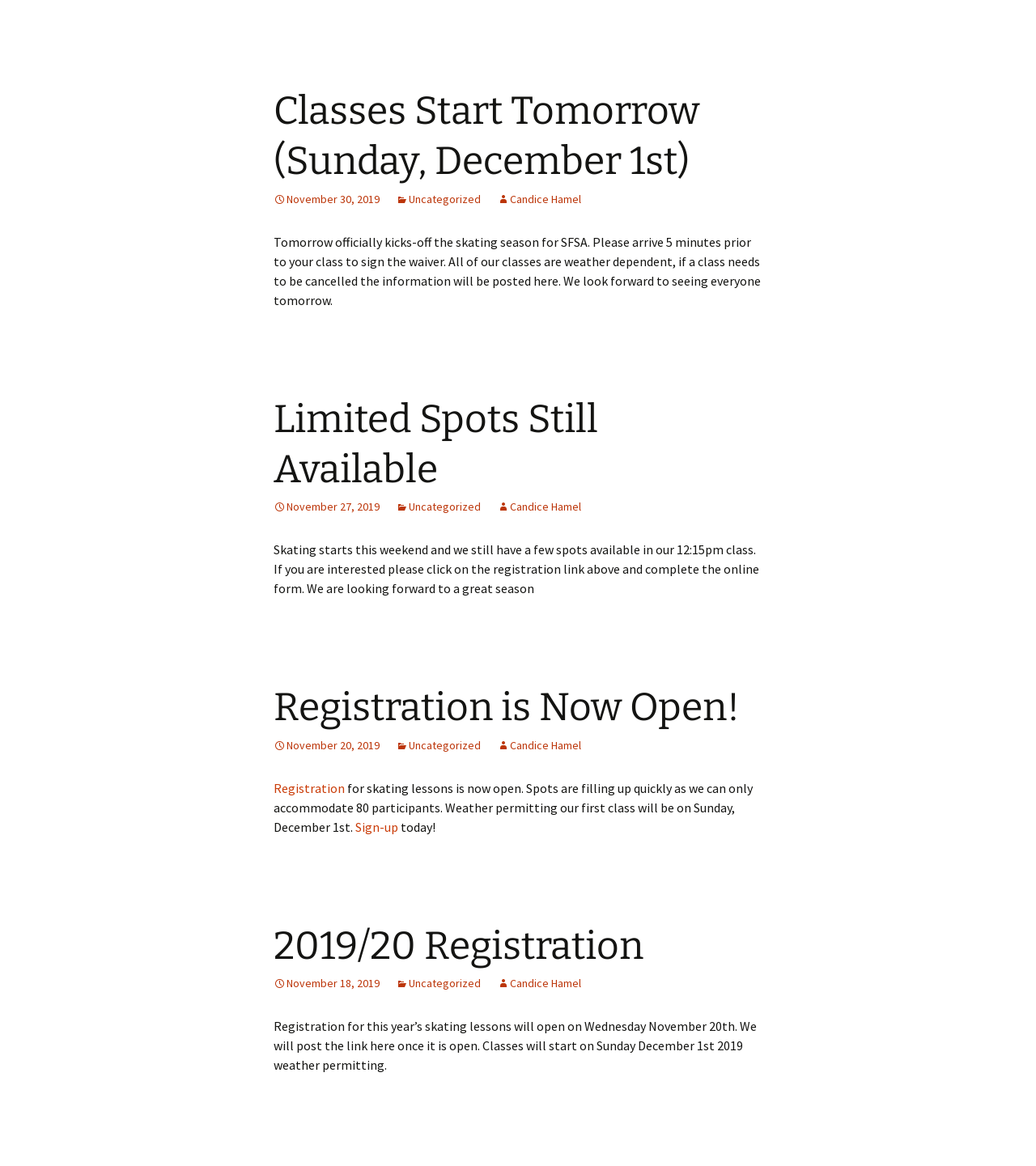Using the element description: "2019/20 Registration", determine the bounding box coordinates for the specified UI element. The coordinates should be four float numbers between 0 and 1, [left, top, right, bottom].

[0.264, 0.791, 0.621, 0.831]